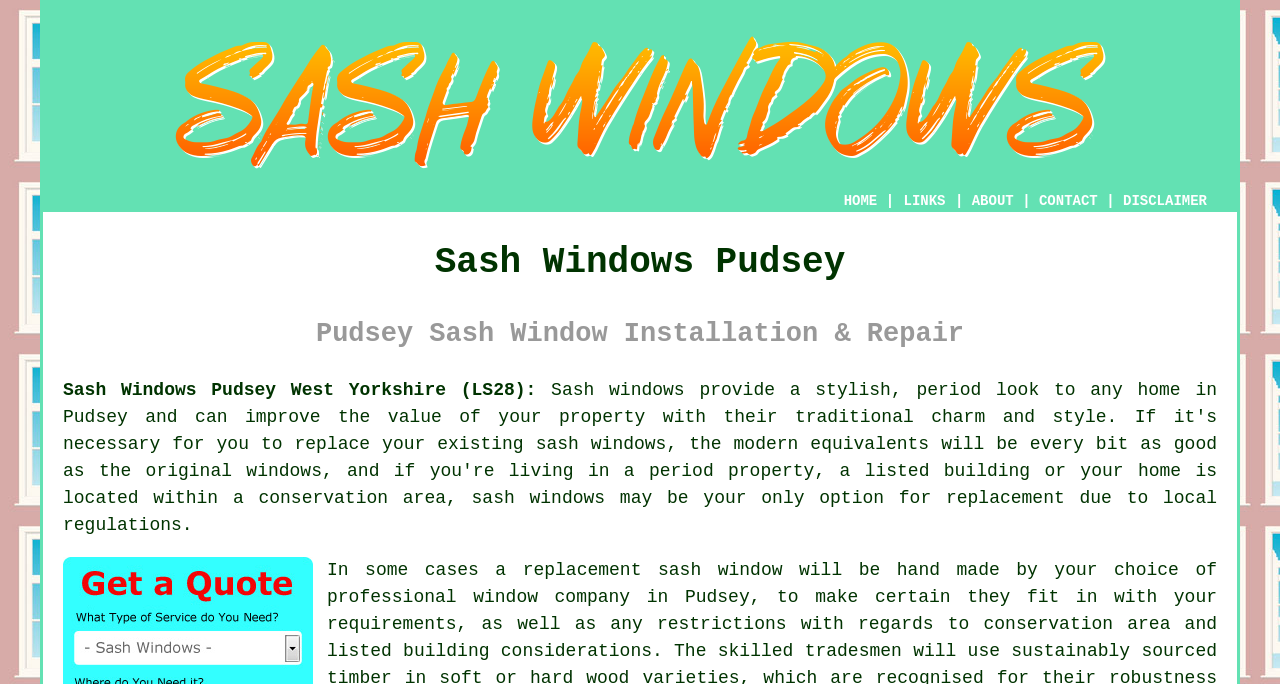Is there an image on the webpage?
Offer a detailed and exhaustive answer to the question.

I can see that there is an image present on the webpage, which is located at the top and has the text 'Sash Windows Pudsey West Yorkshire'. The image is bounded by the coordinates [0.134, 0.048, 0.866, 0.251].